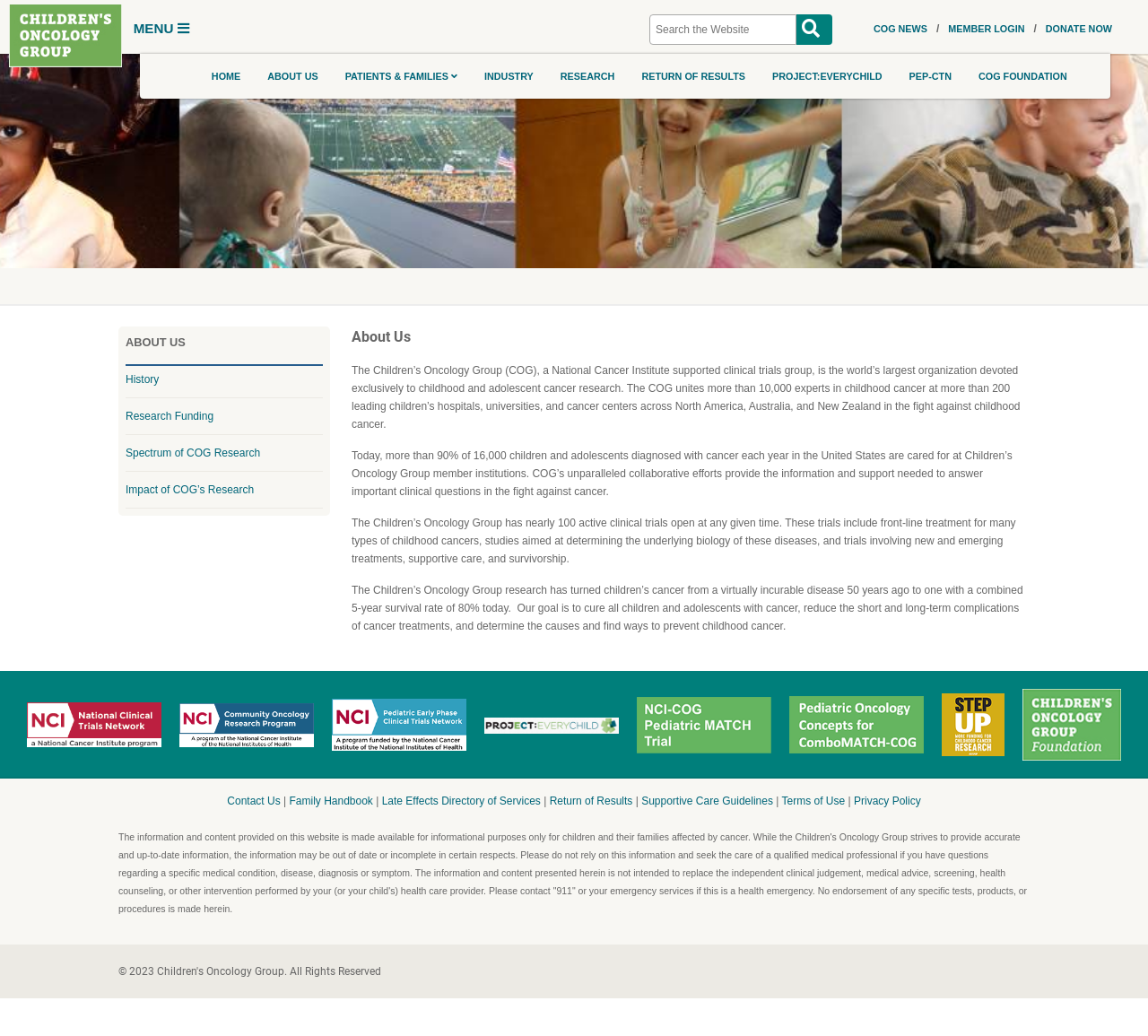Could you determine the bounding box coordinates of the clickable element to complete the instruction: "Click the ABOUT US link"? Provide the coordinates as four float numbers between 0 and 1, i.e., [left, top, right, bottom].

[0.221, 0.052, 0.289, 0.095]